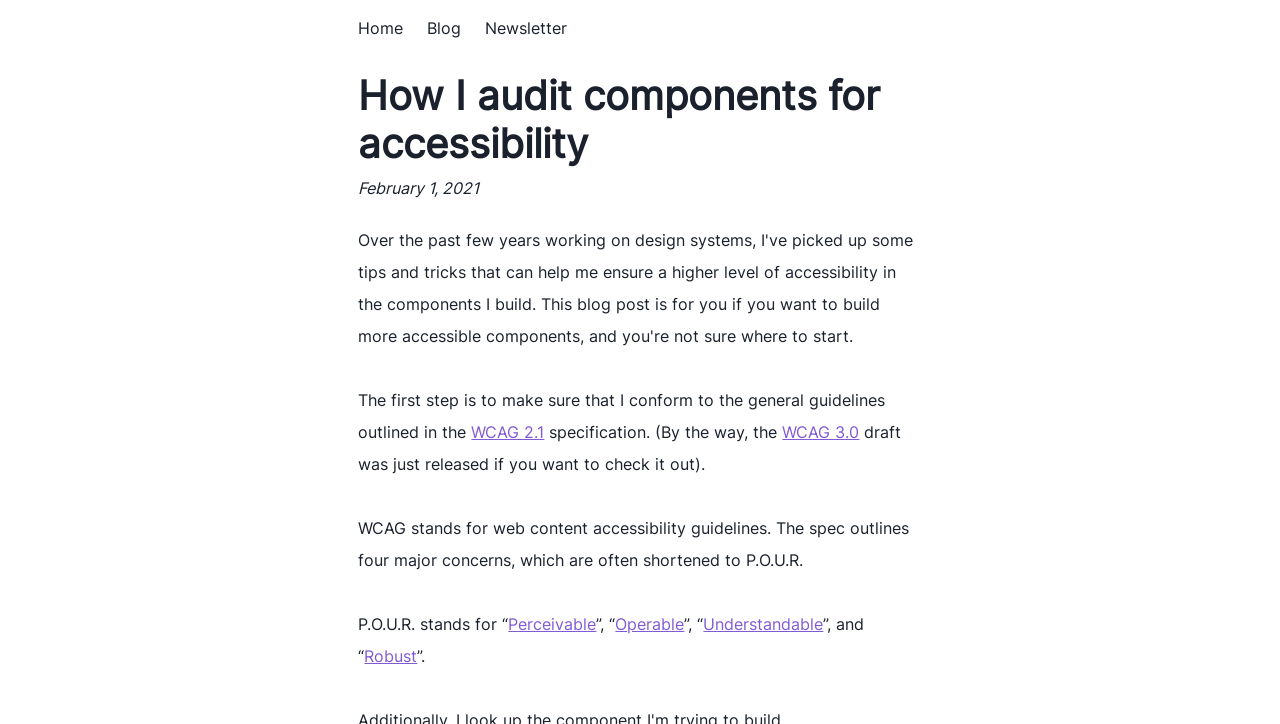What is the date of the blog post?
Answer with a single word or short phrase according to what you see in the image.

February 1, 2021